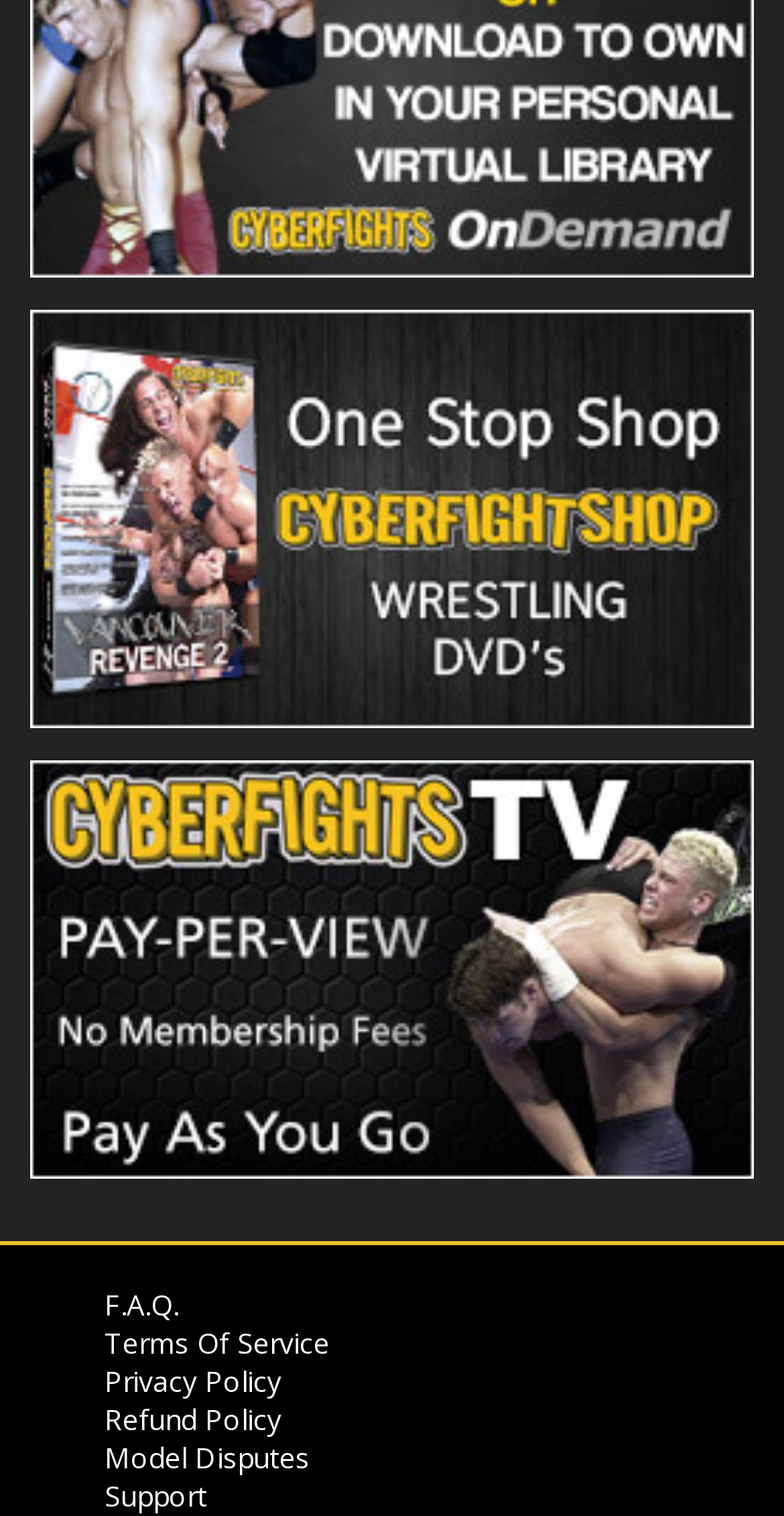Provide the bounding box coordinates of the section that needs to be clicked to accomplish the following instruction: "click on the first advert."

[0.038, 0.03, 0.962, 0.055]